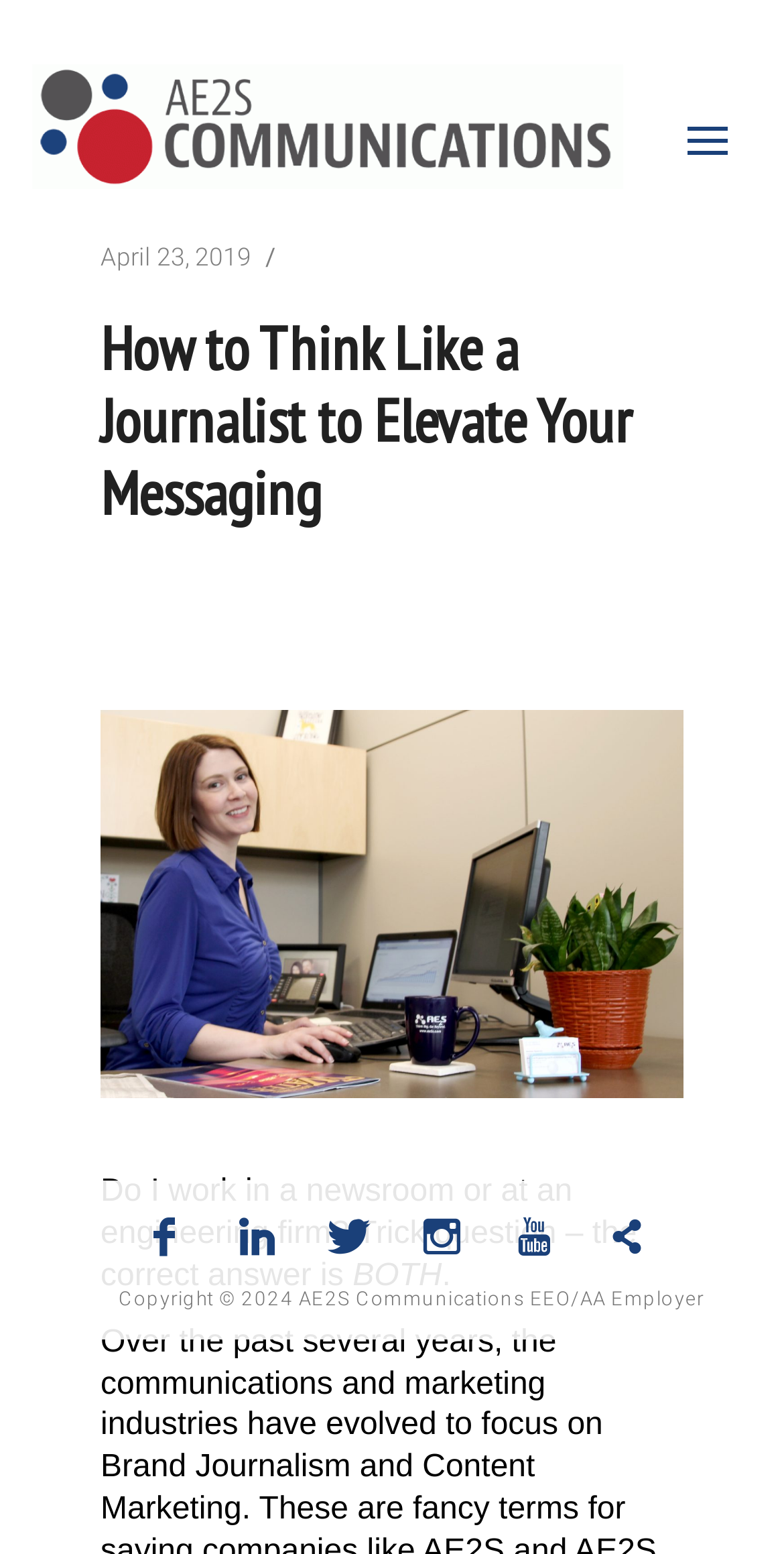What social media platforms are linked at the bottom of the webpage?
Based on the screenshot, provide your answer in one word or phrase.

Facebook, LinkedIn, Twitter, Instagram, YouTube